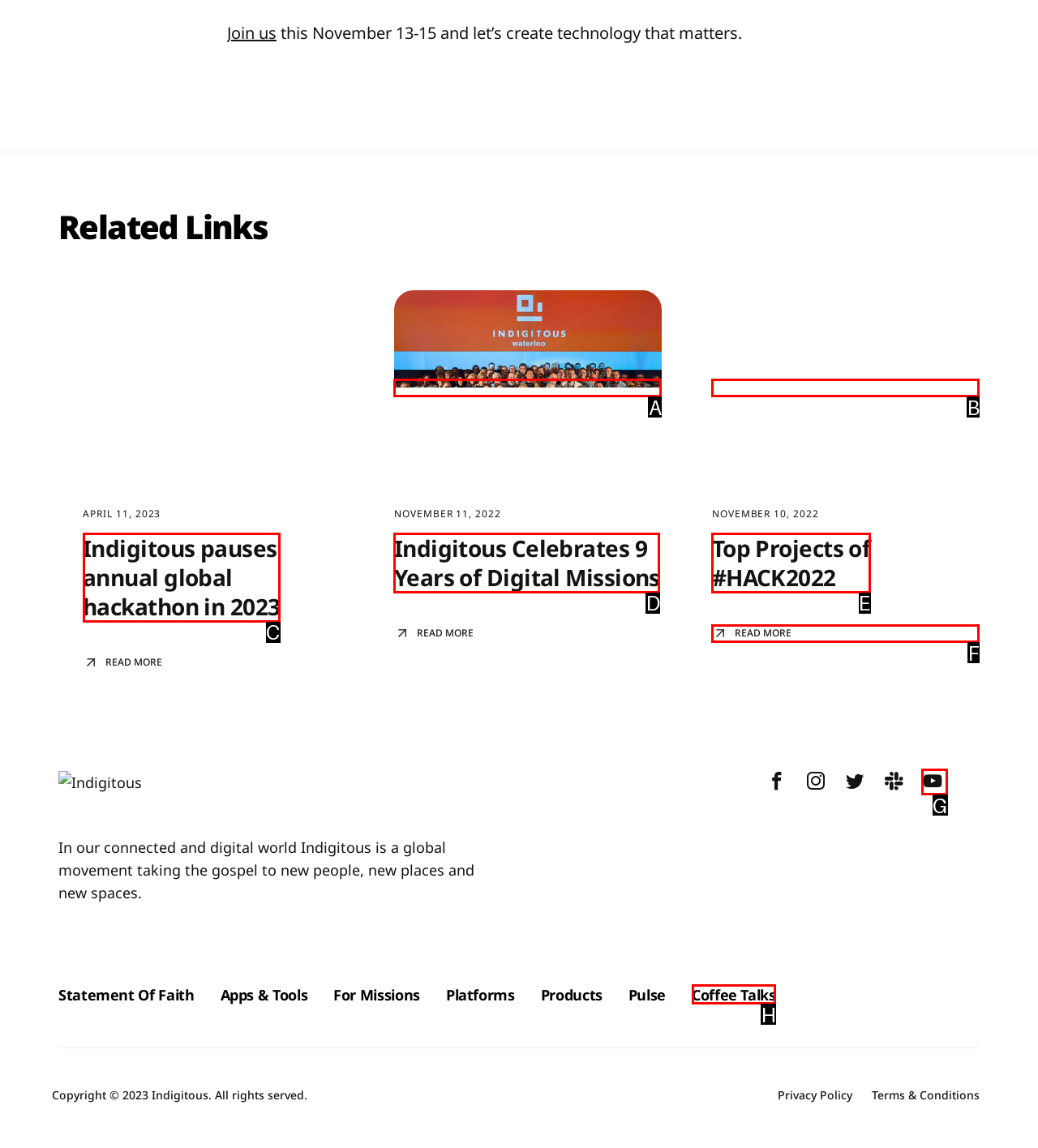Find the option that best fits the description: Top Projects of #HACK2022. Answer with the letter of the option.

E